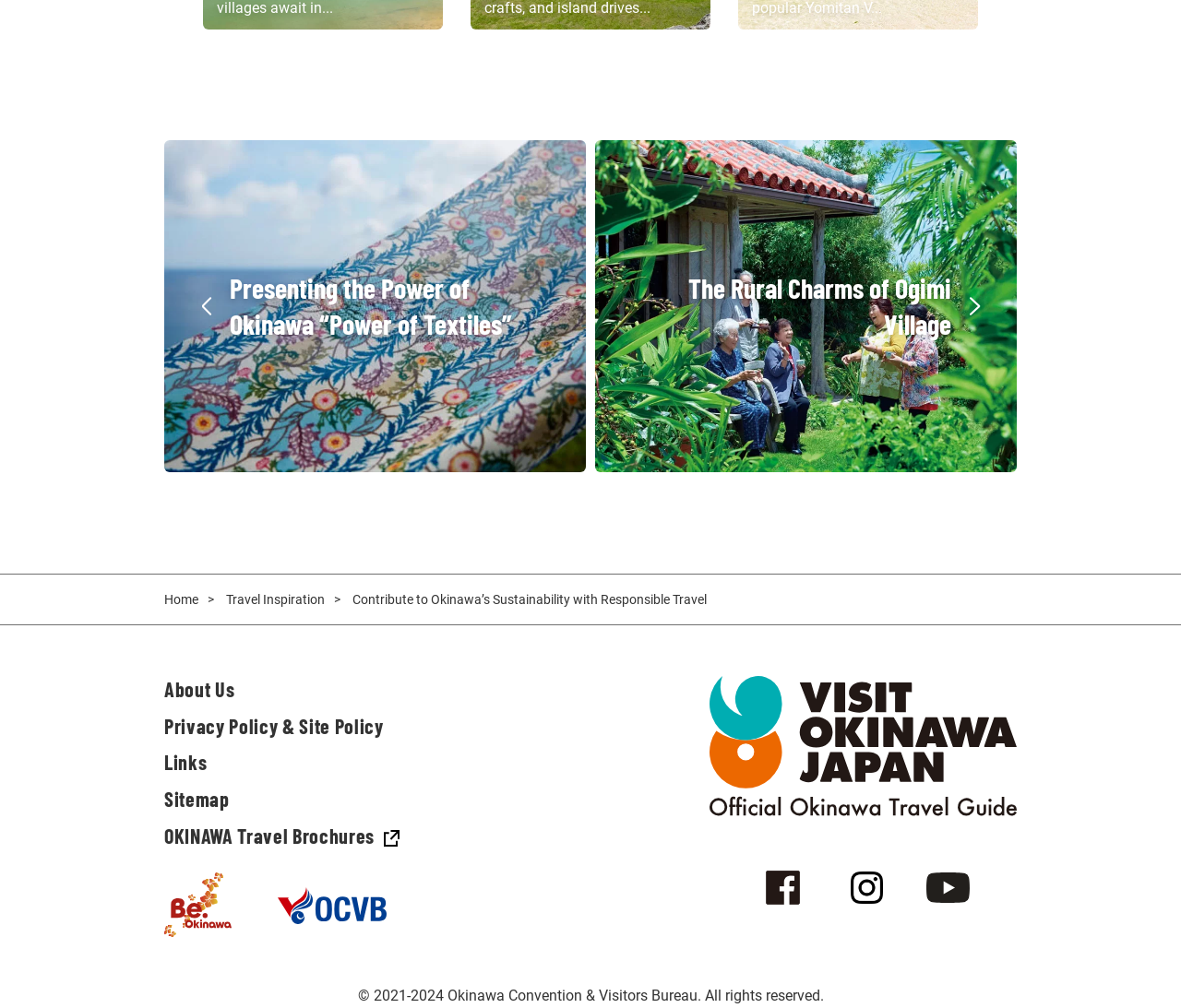Please locate the bounding box coordinates of the element's region that needs to be clicked to follow the instruction: "Learn about Okinawa's textiles". The bounding box coordinates should be provided as four float numbers between 0 and 1, i.e., [left, top, right, bottom].

[0.139, 0.139, 0.496, 0.469]